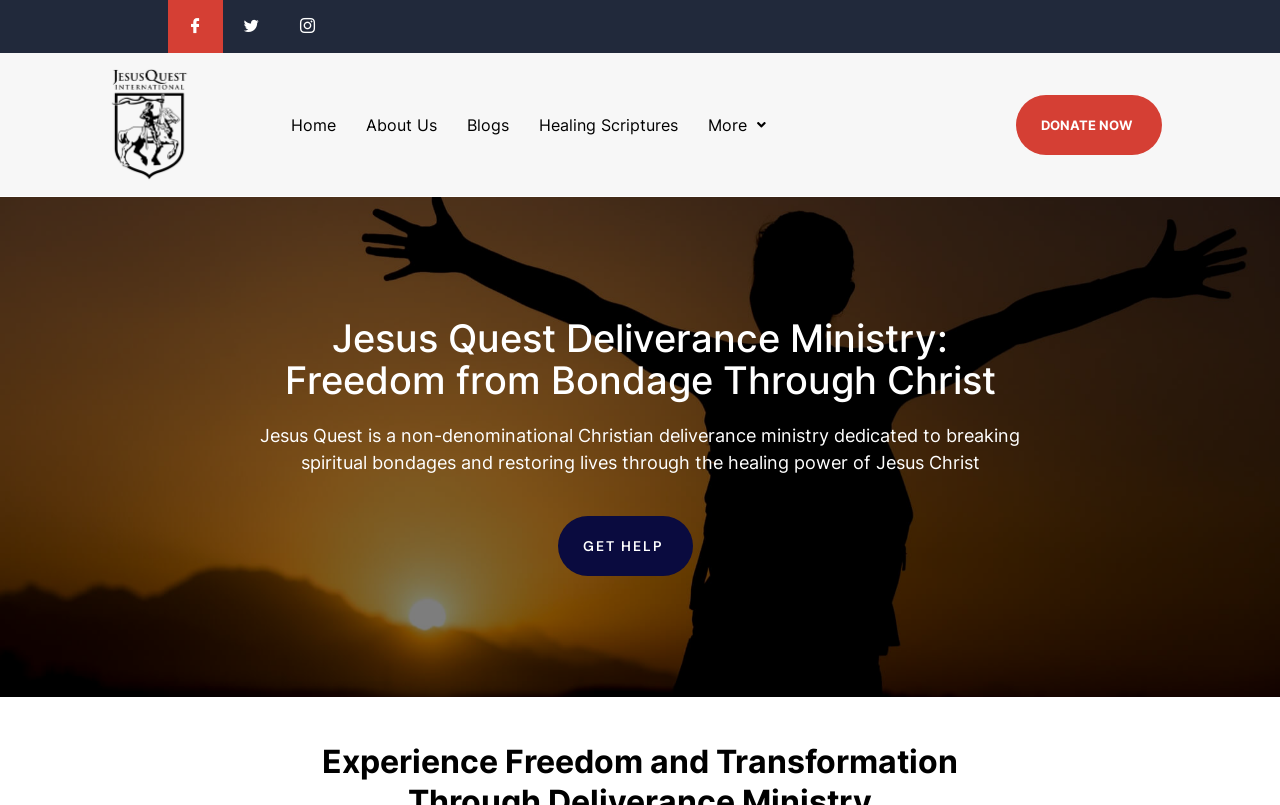How can one get help?
Give a detailed explanation using the information visible in the image.

I found the answer by looking at the link element with the text 'GET HELP'. This link is likely to be a call-to-action for people who need help, so I concluded that one can get help by clicking on this link.